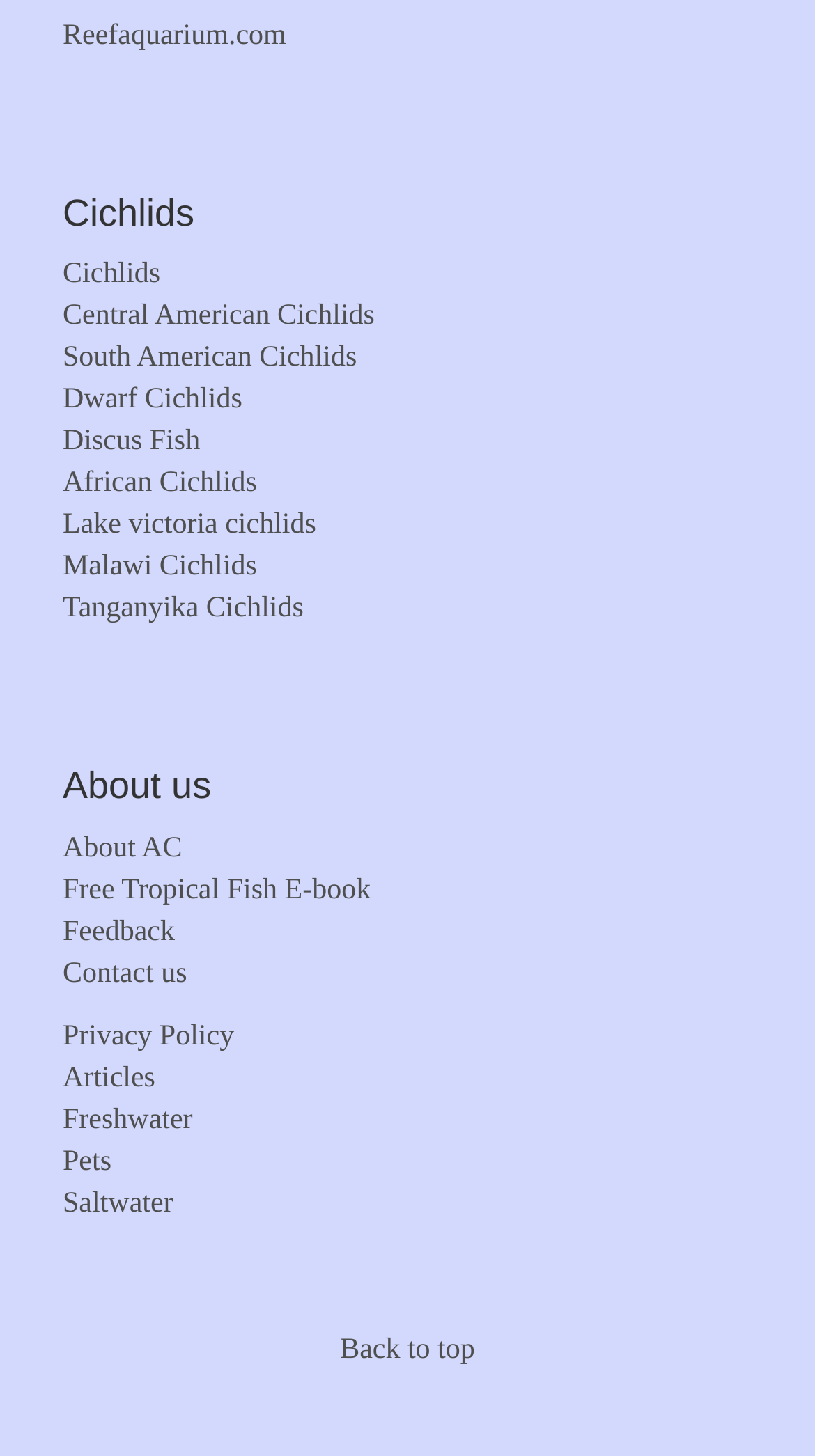Respond to the question with just a single word or phrase: 
What is the purpose of the 'Back to top' link?

To navigate to the top of the page